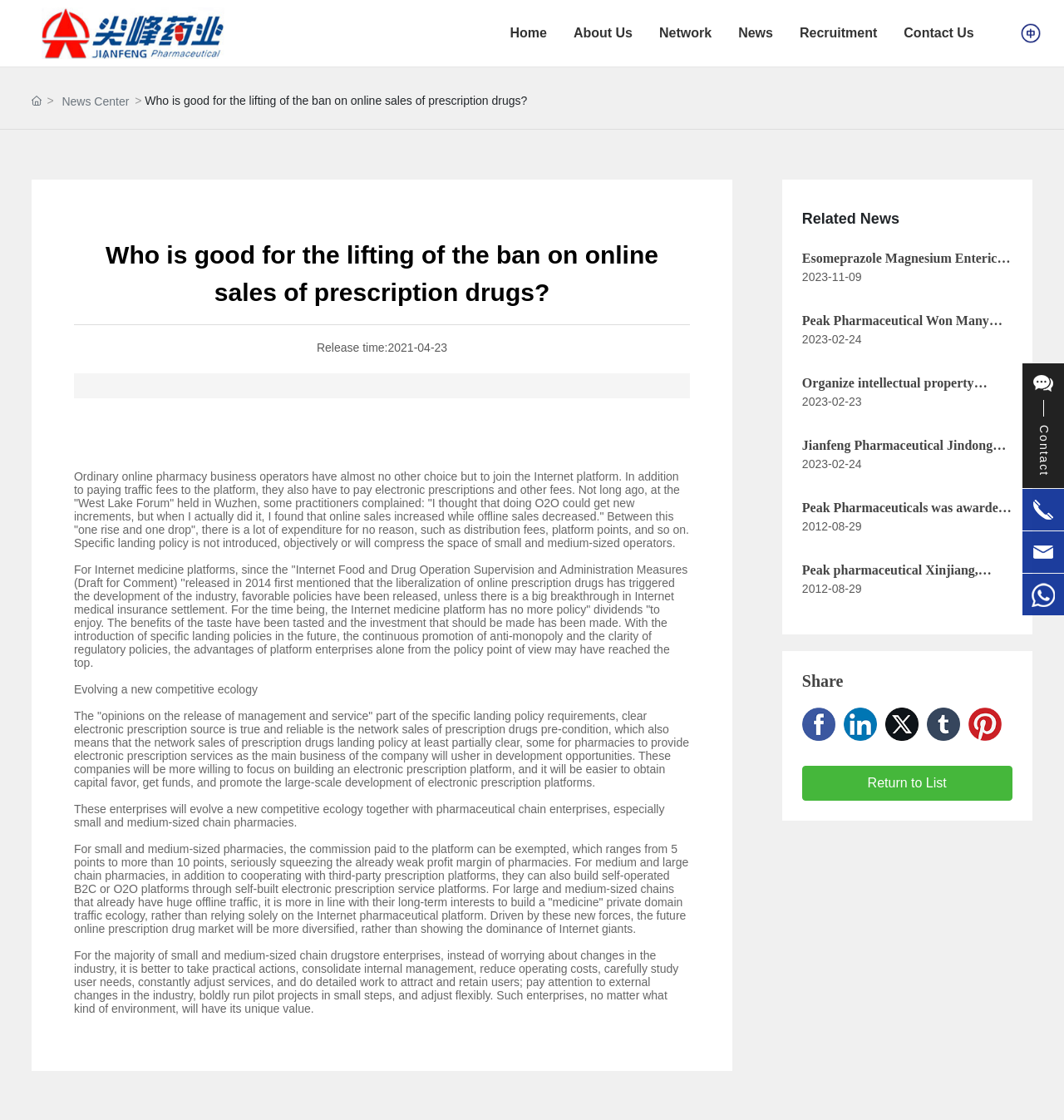What is the release time of the article?
Relying on the image, give a concise answer in one word or a brief phrase.

2021-04-23